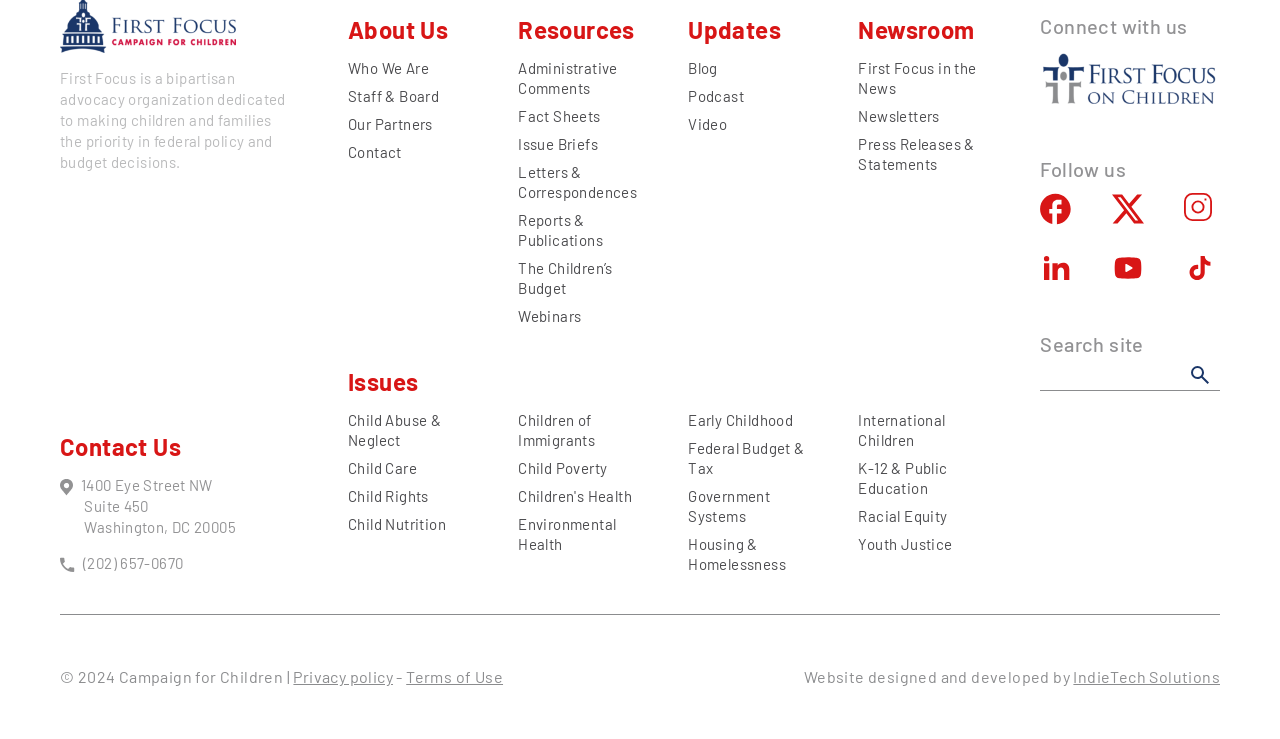Identify the bounding box coordinates of the clickable region necessary to fulfill the following instruction: "Click Contact Us". The bounding box coordinates should be four float numbers between 0 and 1, i.e., [left, top, right, bottom].

[0.047, 0.584, 0.141, 0.627]